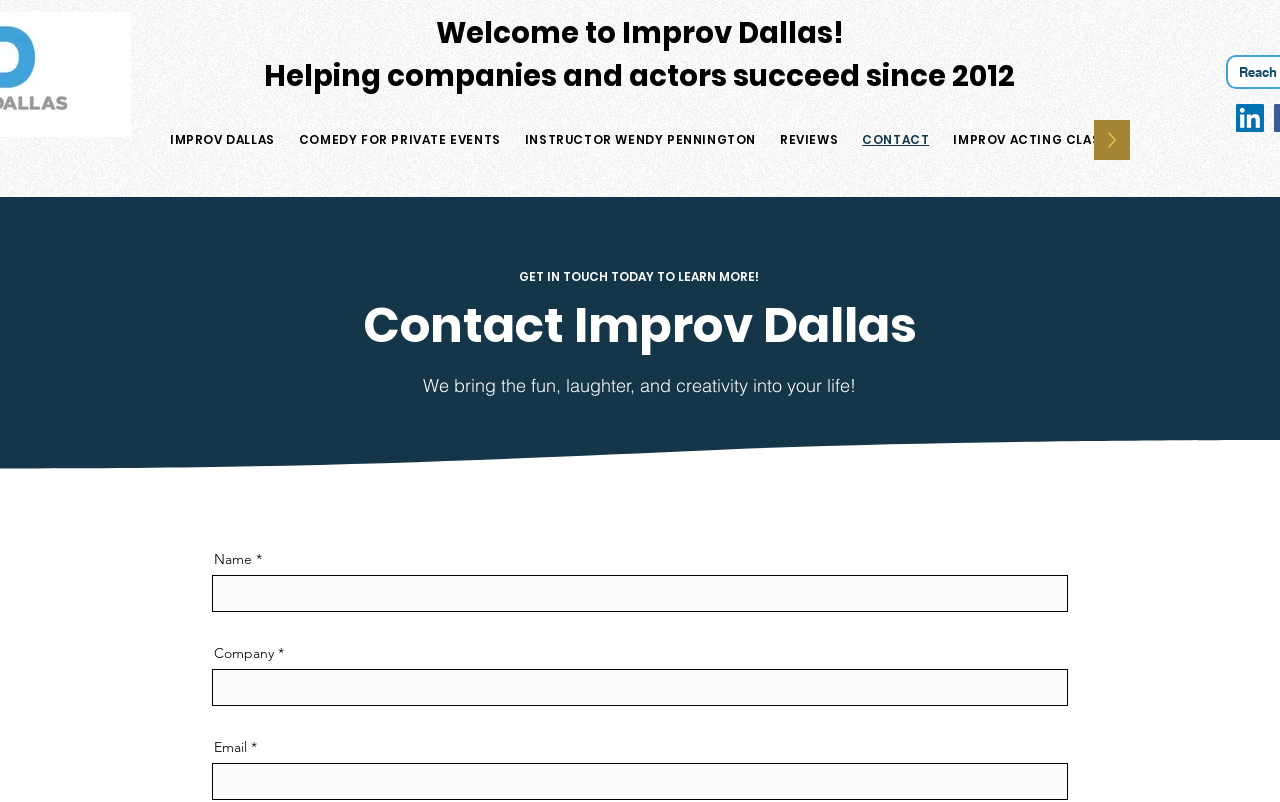Identify and provide the bounding box coordinates of the UI element described: "Comedy for Private Events". The coordinates should be formatted as [left, top, right, bottom], with each number being a float between 0 and 1.

[0.226, 0.15, 0.399, 0.2]